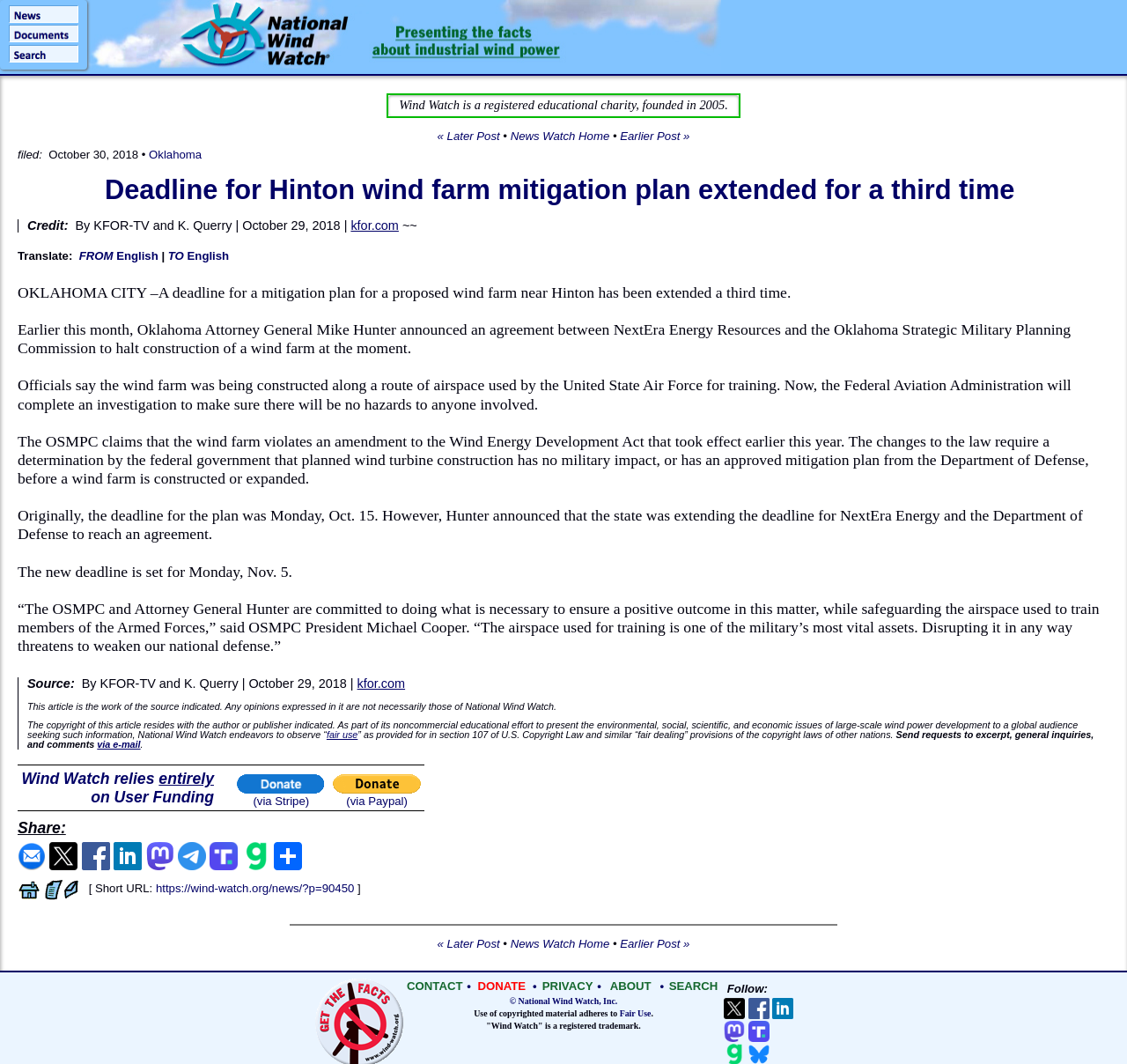Who is the Oklahoma Attorney General mentioned in the article?
We need a detailed and exhaustive answer to the question. Please elaborate.

The Oklahoma Attorney General mentioned in the article is Mike Hunter, as stated in the sentence 'Earlier this month, Oklahoma Attorney General Mike Hunter announced an agreement between NextEra Energy Resources and the Oklahoma Strategic Military Planning Commission to halt construction of a wind farm at the moment.'